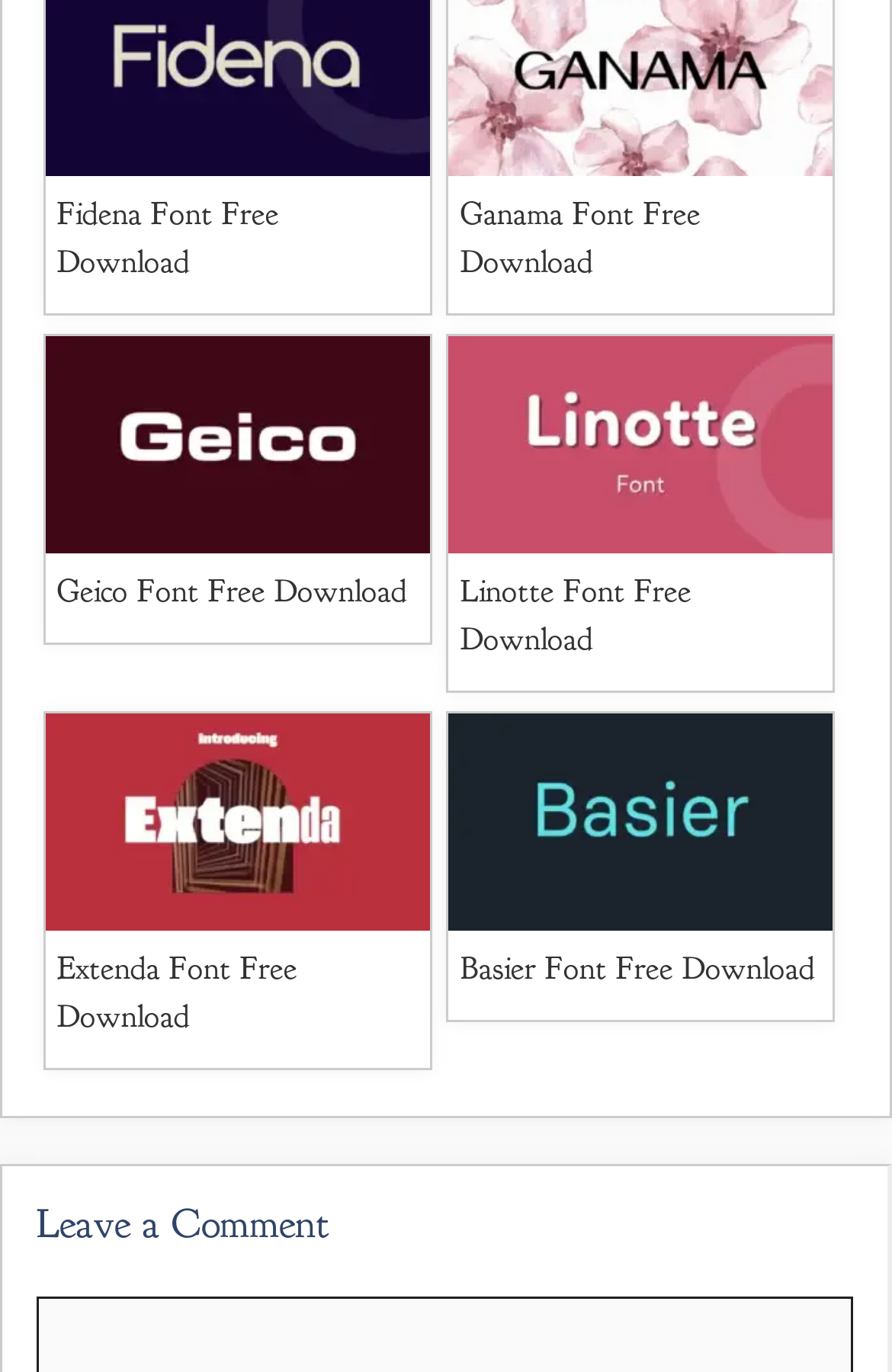Using the given description, provide the bounding box coordinates formatted as (top-left x, top-left y, bottom-right x, bottom-right y), with all values being floating point numbers between 0 and 1. Description: Basier Font Free Download

[0.503, 0.678, 0.934, 0.733]